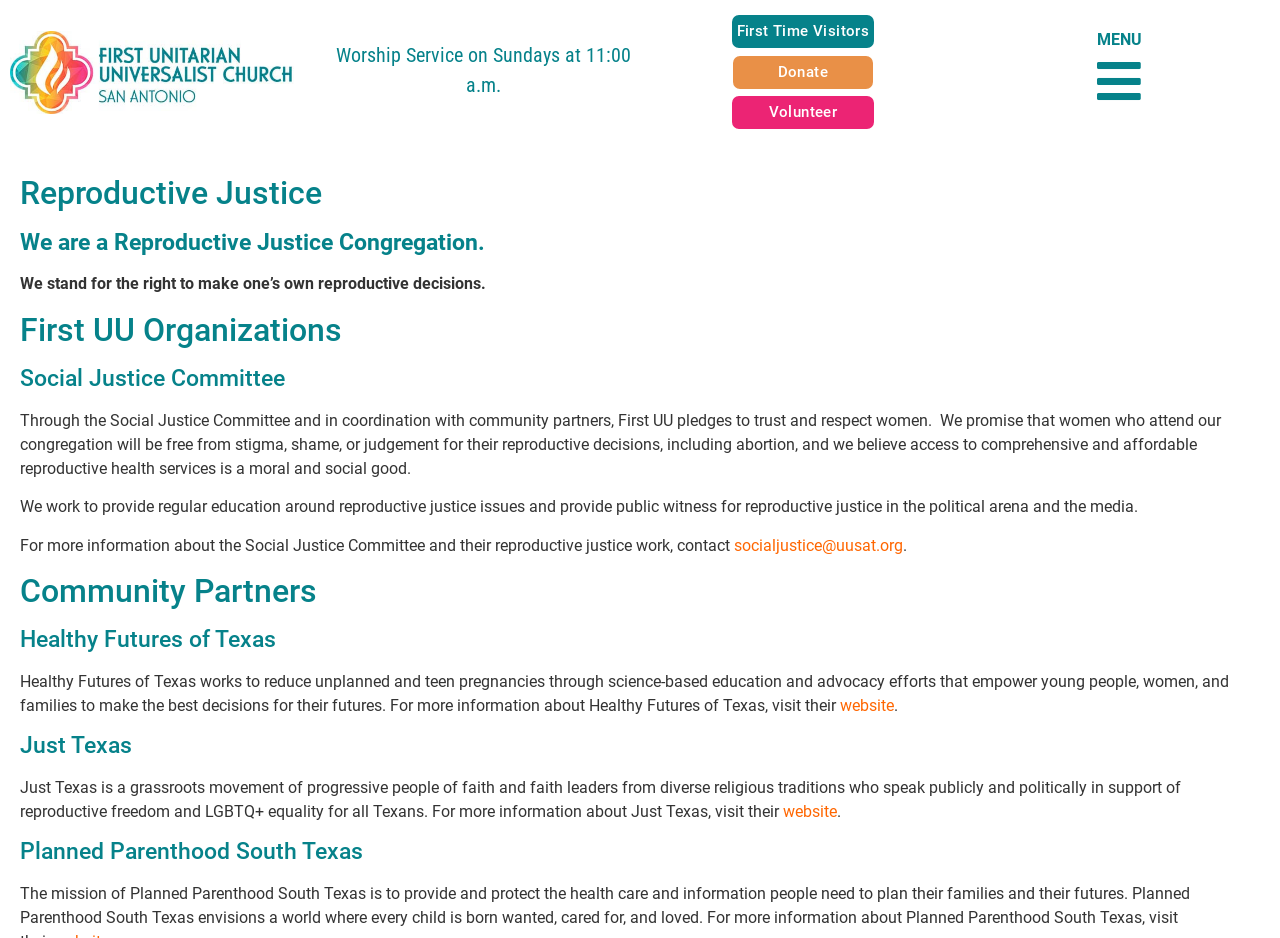Provide the bounding box coordinates of the HTML element described by the text: "First Time Visitors". The coordinates should be in the format [left, top, right, bottom] with values between 0 and 1.

[0.569, 0.013, 0.685, 0.055]